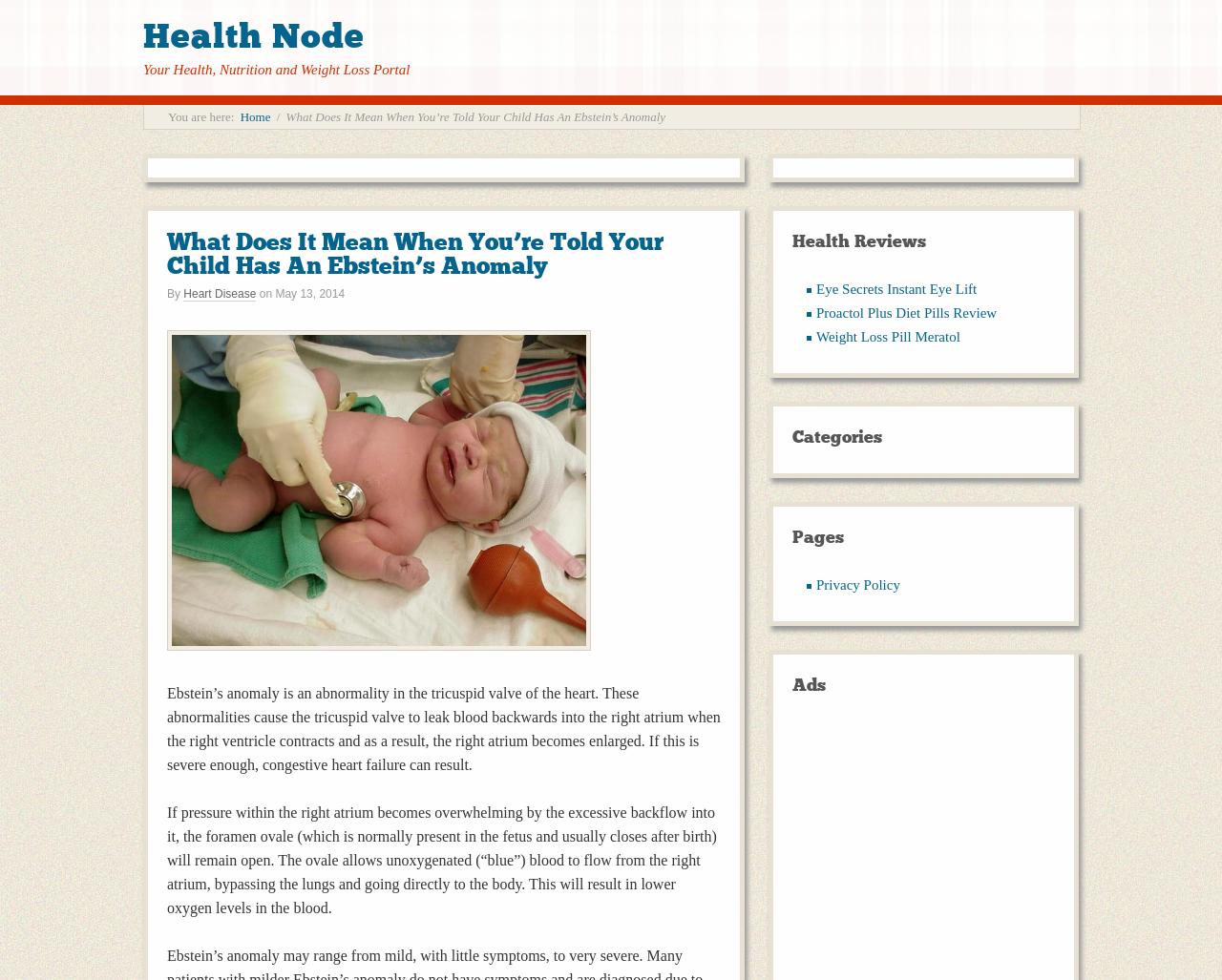What is the category of the webpage?
Utilize the image to construct a detailed and well-explained answer.

Based on the webpage content and structure, it appears to be a health-related webpage, specifically focused on providing information about Ebstein's anomaly and its effects on the heart.